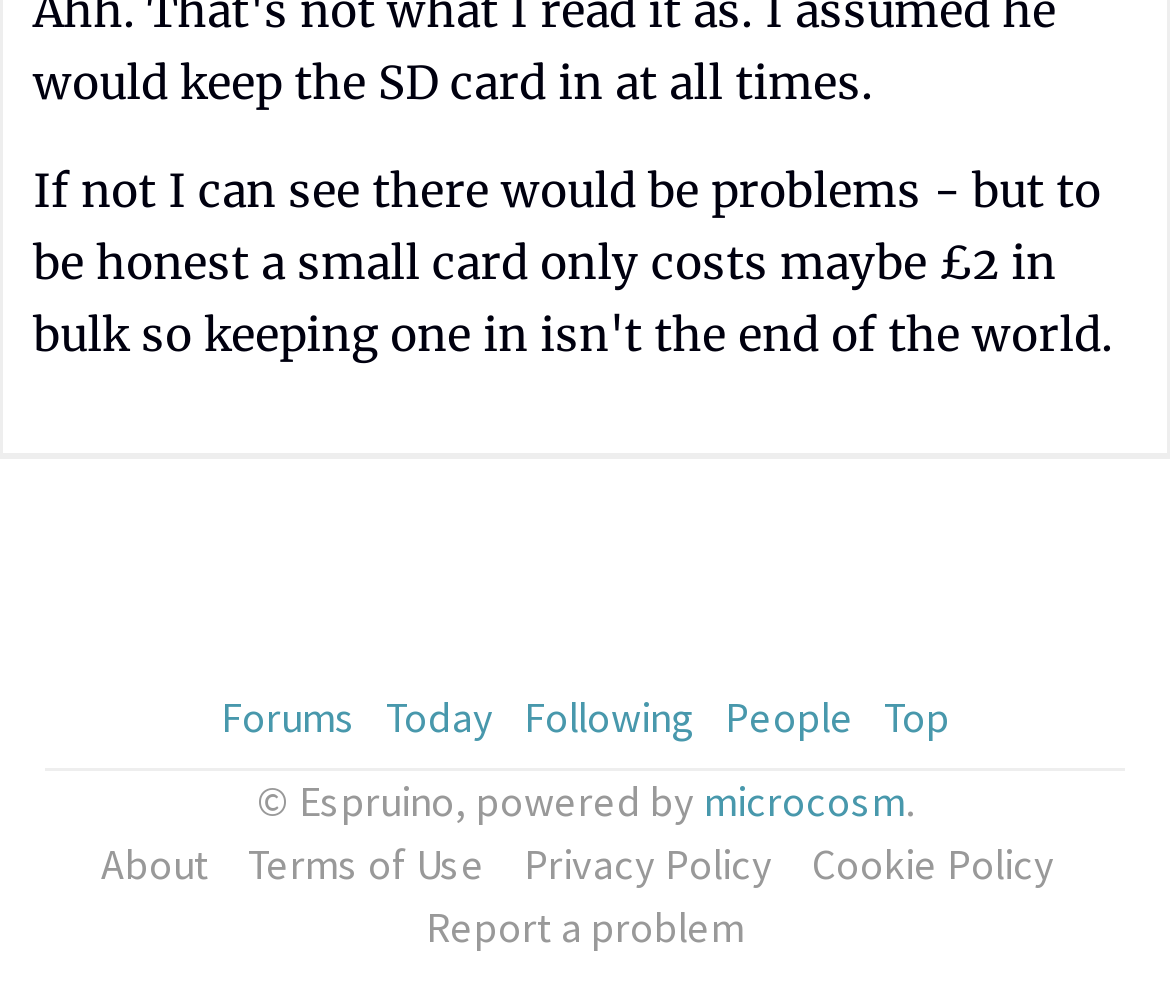Using the format (top-left x, top-left y, bottom-right x, bottom-right y), and given the element description, identify the bounding box coordinates within the screenshot: Privacy Policy

[0.435, 0.83, 0.673, 0.893]